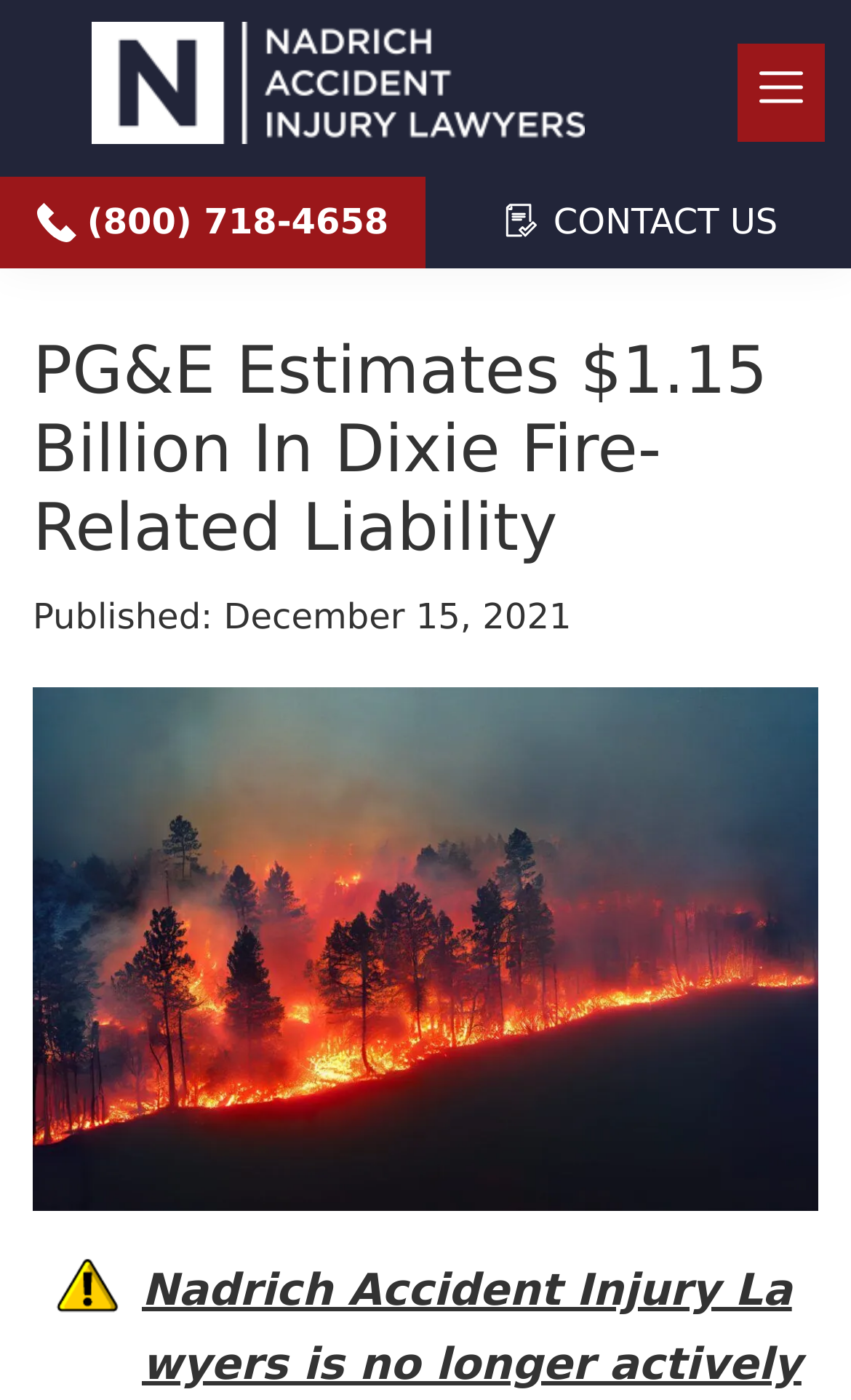Carefully examine the image and provide an in-depth answer to the question: What is the phone number on the top?

I found a link element with the text '(800) 718-4658' located at the top of the webpage, which indicates that the phone number on the top is (800) 718-4658.